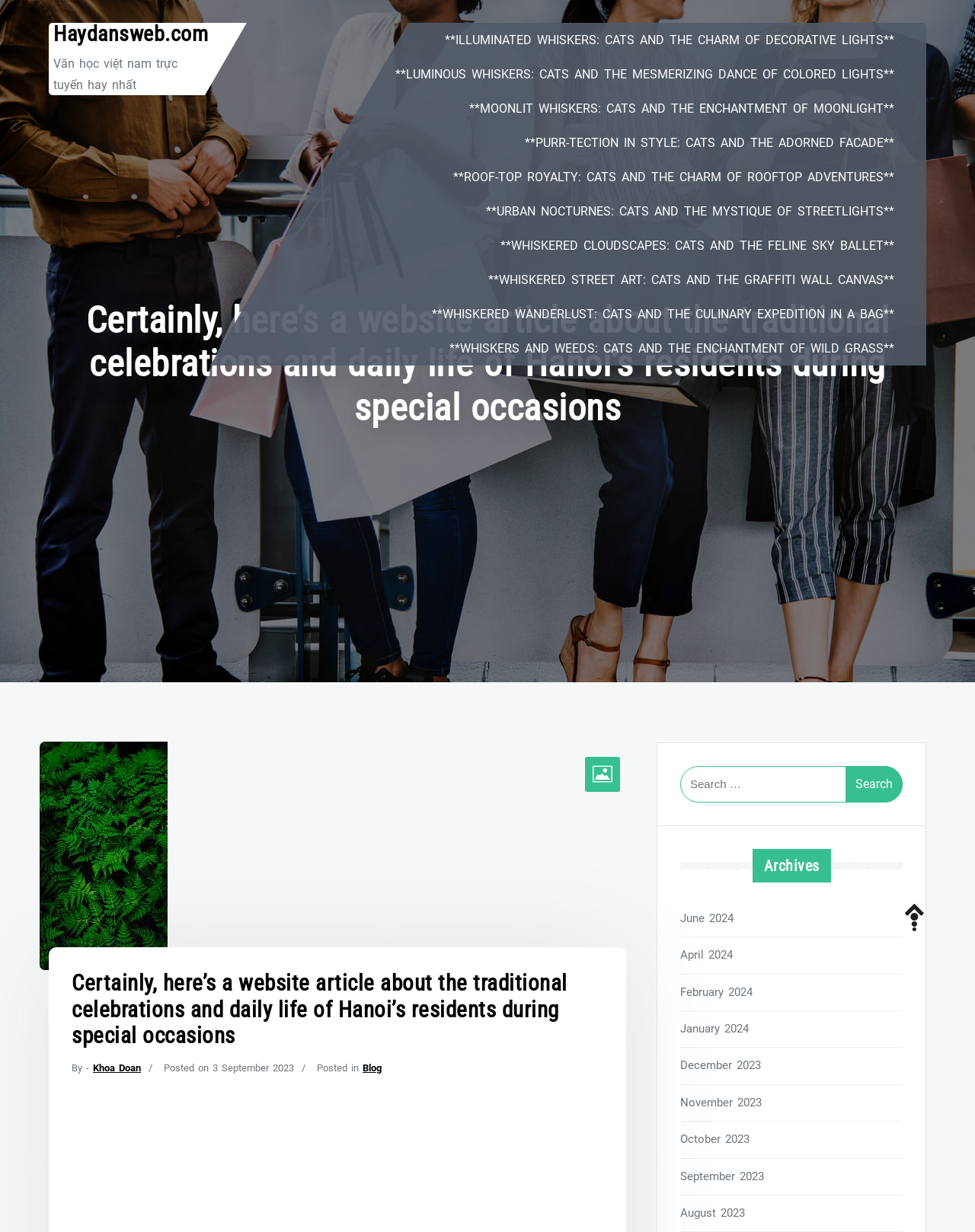Identify and provide the bounding box for the element described by: "aria-label="Advertisement" name="aswift_1" title="Advertisement"".

[0.076, 0.889, 0.616, 0.996]